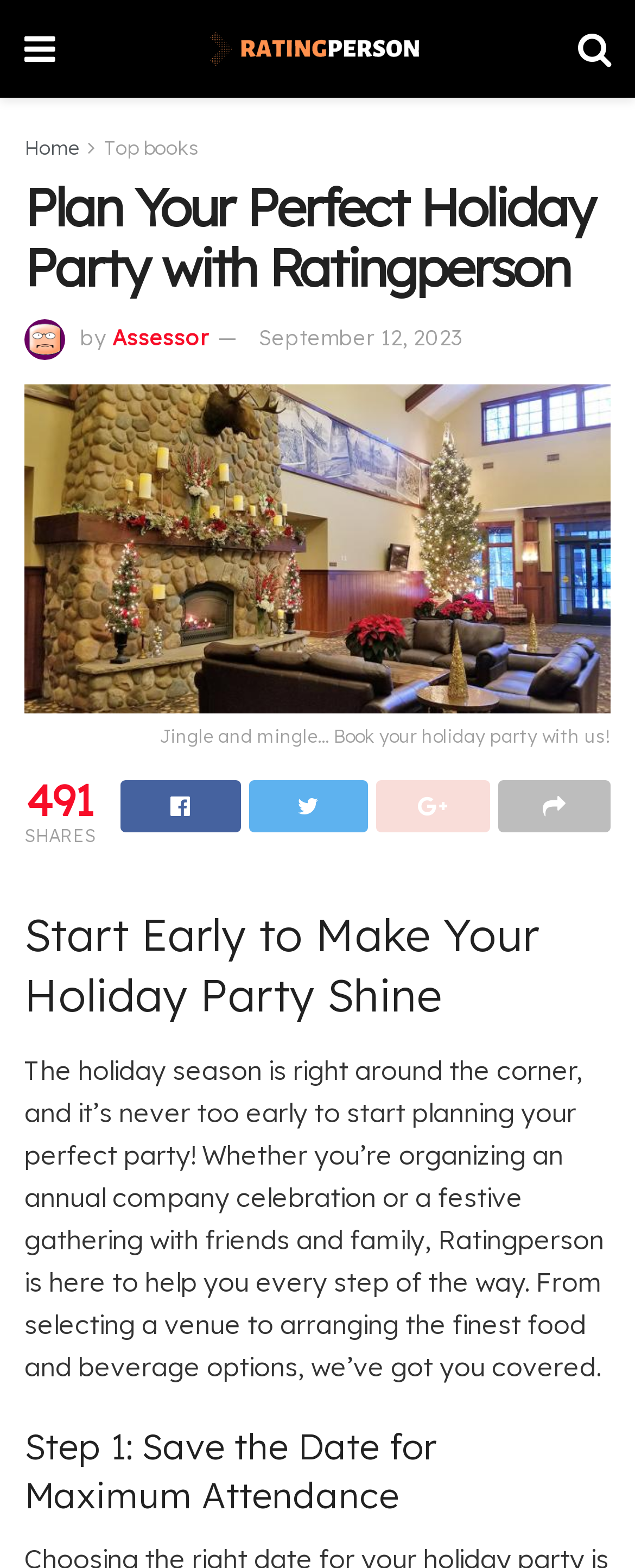What is the topic of the article?
Refer to the image and respond with a one-word or short-phrase answer.

Holiday party planning